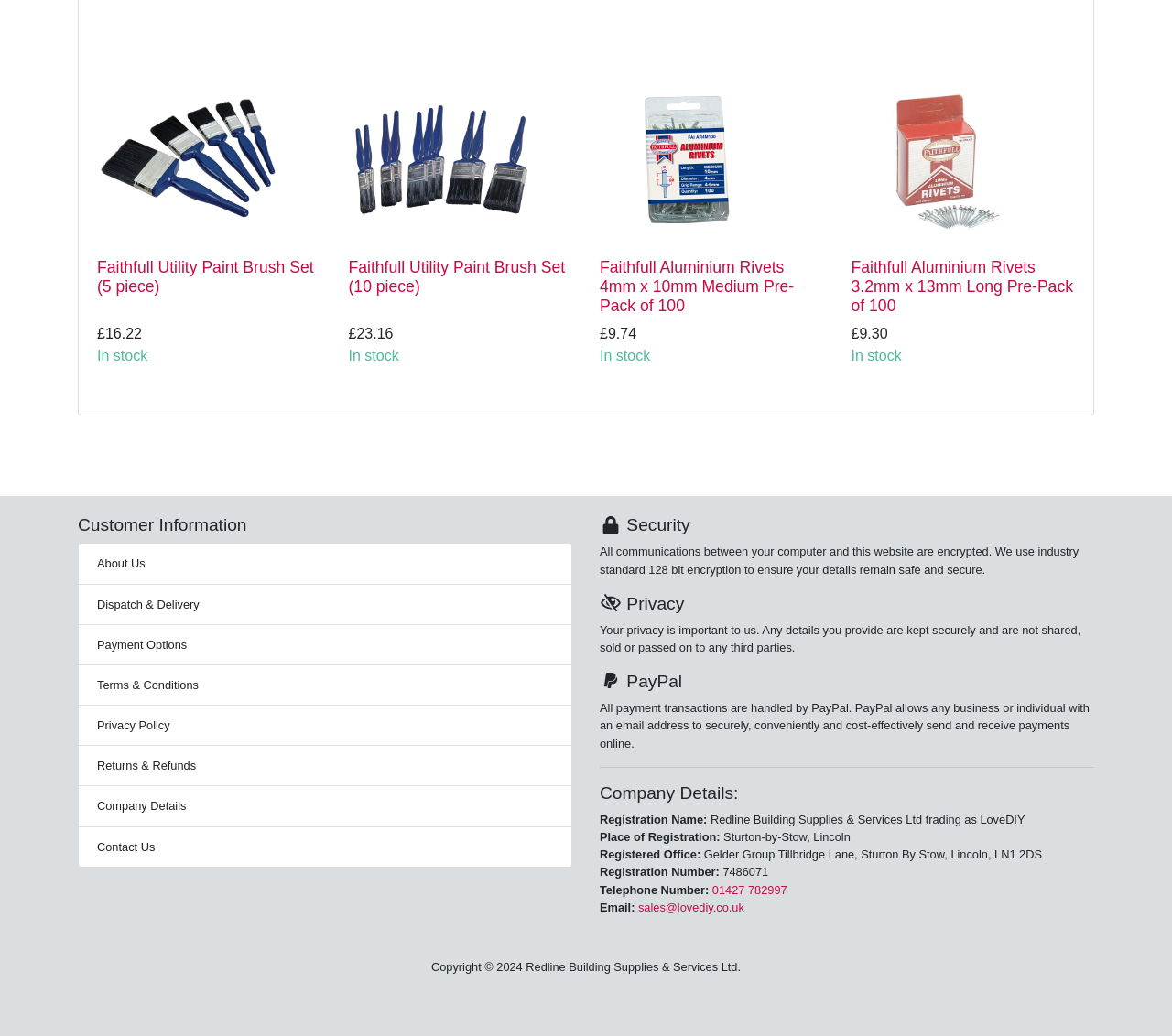Kindly determine the bounding box coordinates for the clickable area to achieve the given instruction: "Go to Home".

None